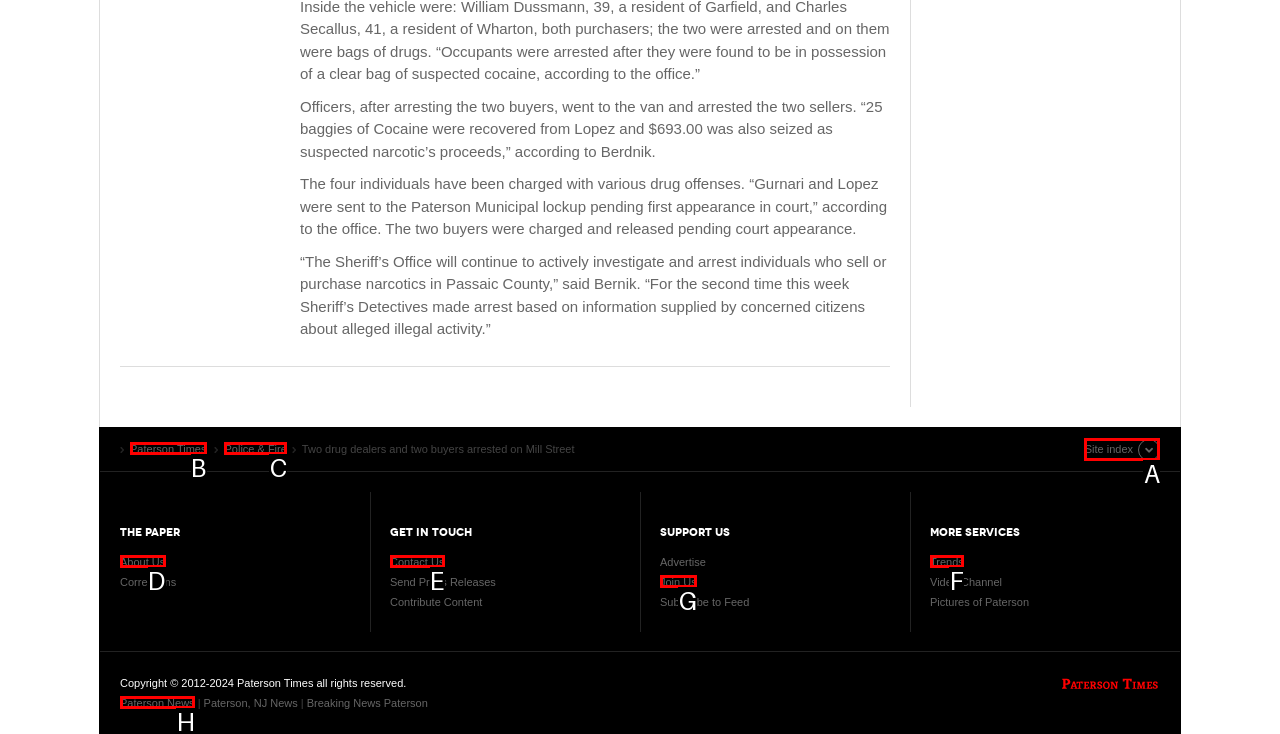Tell me which one HTML element I should click to complete the following task: Visit Paul Gipe's page Answer with the option's letter from the given choices directly.

None